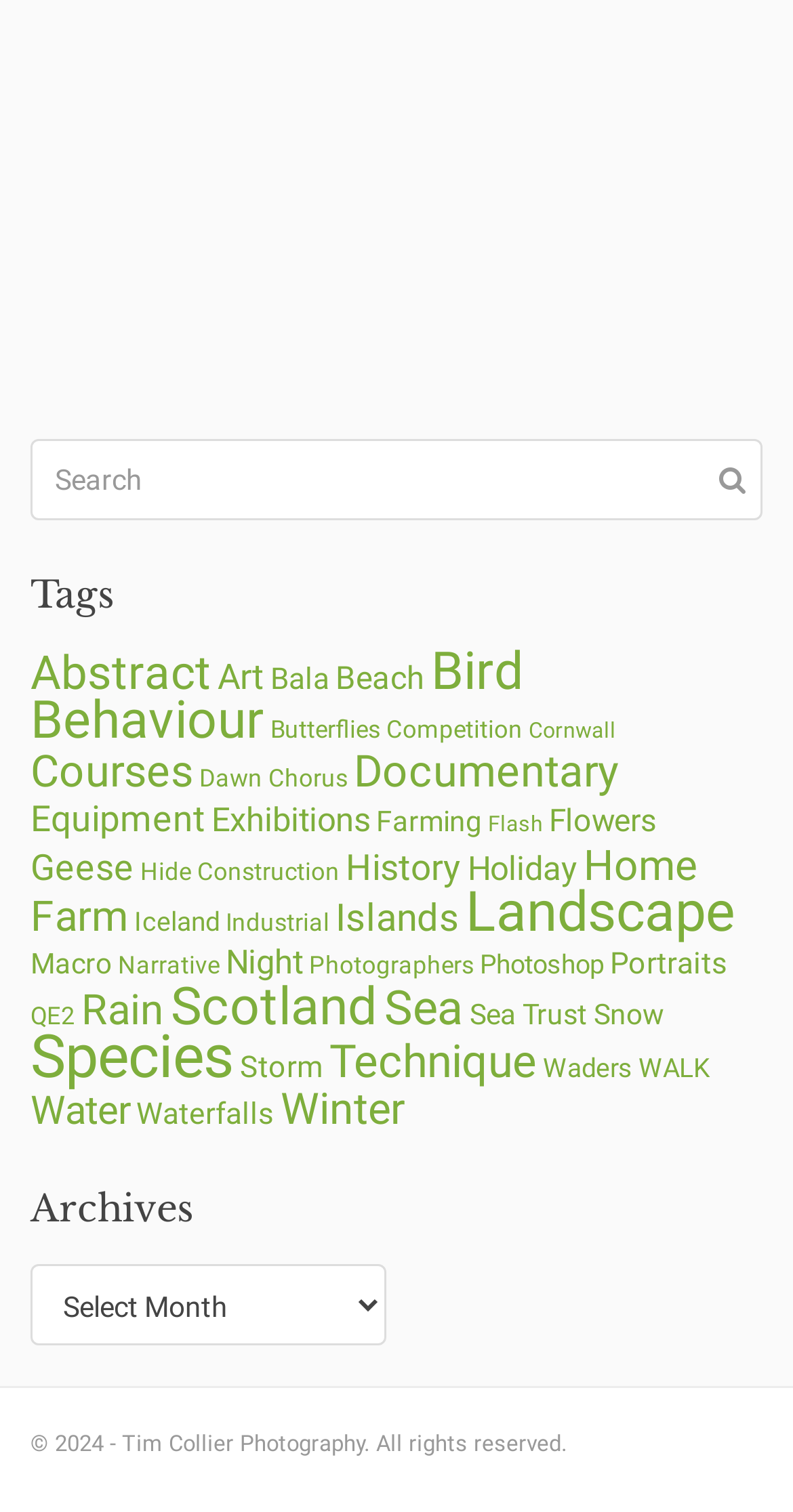Utilize the details in the image to thoroughly answer the following question: What is the purpose of the combobox?

The combobox is labeled 'Archives' and has a popup menu, suggesting that its purpose is to allow users to select and view archives of photography content.